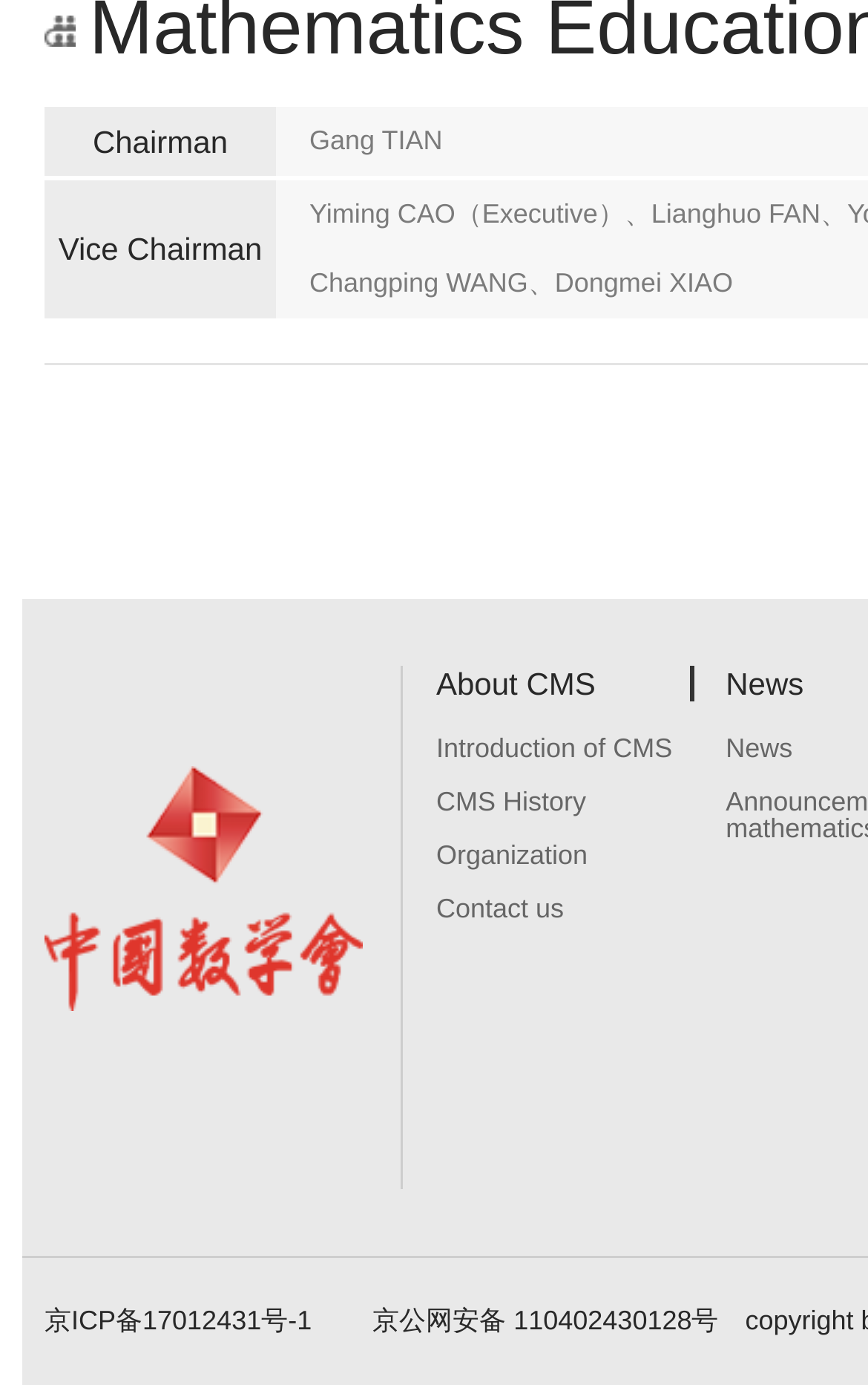What is the last link at the bottom of the webpage?
Answer the question based on the image using a single word or a brief phrase.

京ICP备17012431号-1